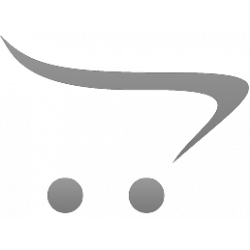Explain the image with as much detail as possible.

The image features a minimalistic shopping cart icon, depicted in a sleek gray color. This icon typically represents a shopping feature on e-commerce websites, suggesting functionalities related to adding items for purchase. It serves as a visual cue for users to access their shopping cart, view selected products, and proceed to checkout. The design is simple yet effective, facilitating user navigation in an online shopping environment.